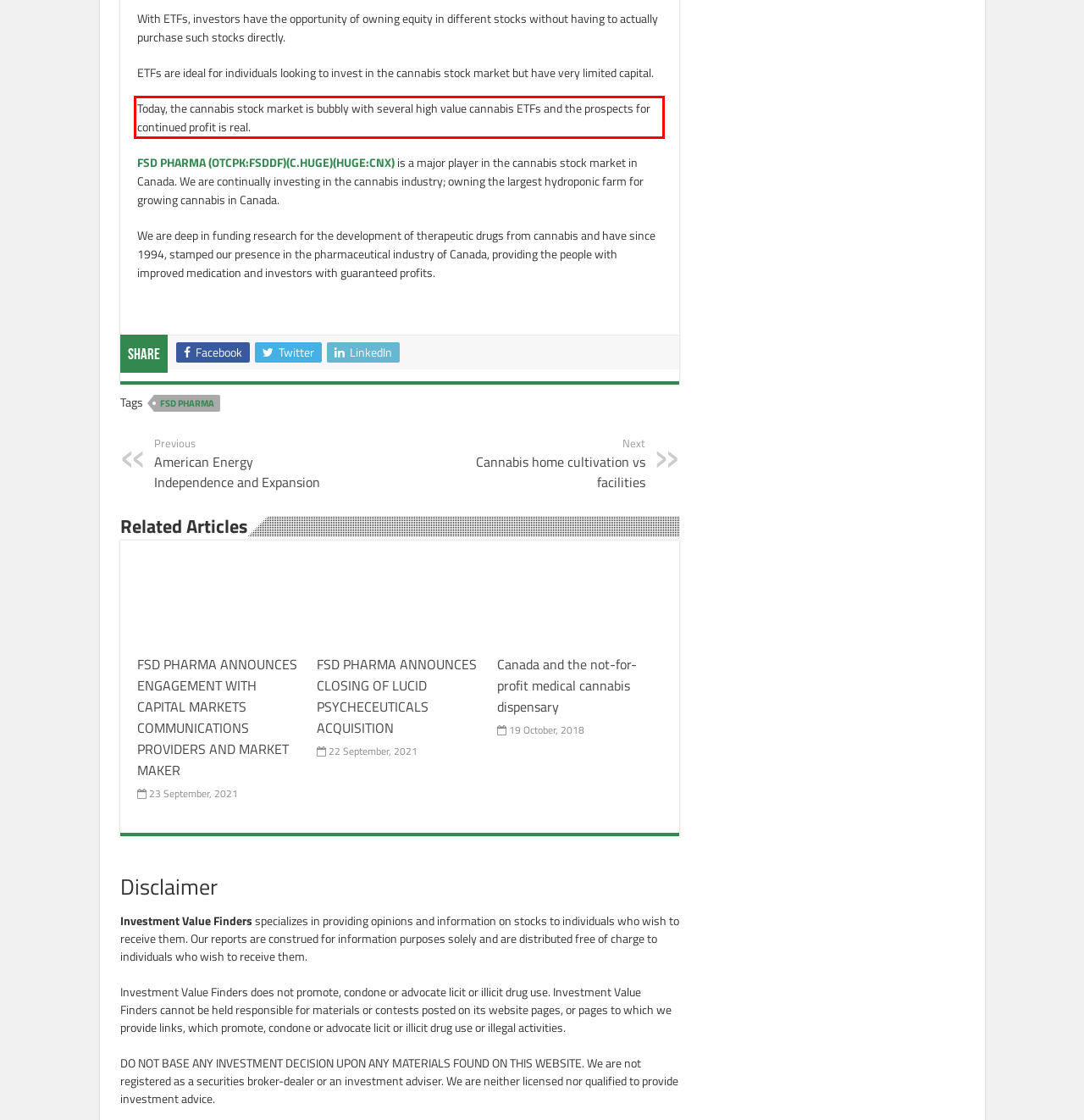Given a screenshot of a webpage, identify the red bounding box and perform OCR to recognize the text within that box.

Today, the cannabis stock market is bubbly with several high value cannabis ETFs and the prospects for continued profit is real.